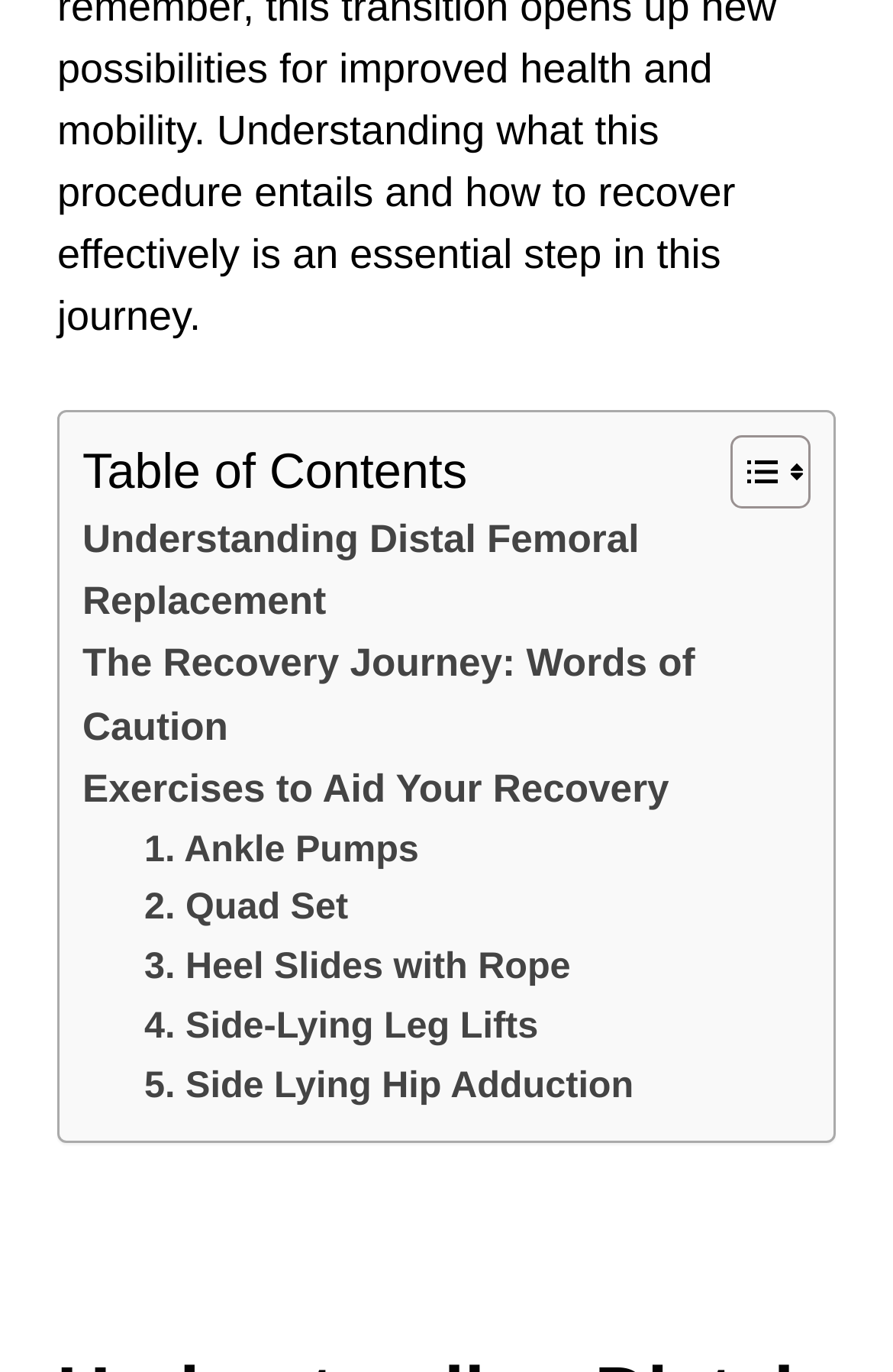Predict the bounding box of the UI element based on the description: "Understanding Distal Femoral Replacement". The coordinates should be four float numbers between 0 and 1, formatted as [left, top, right, bottom].

[0.092, 0.37, 0.792, 0.462]